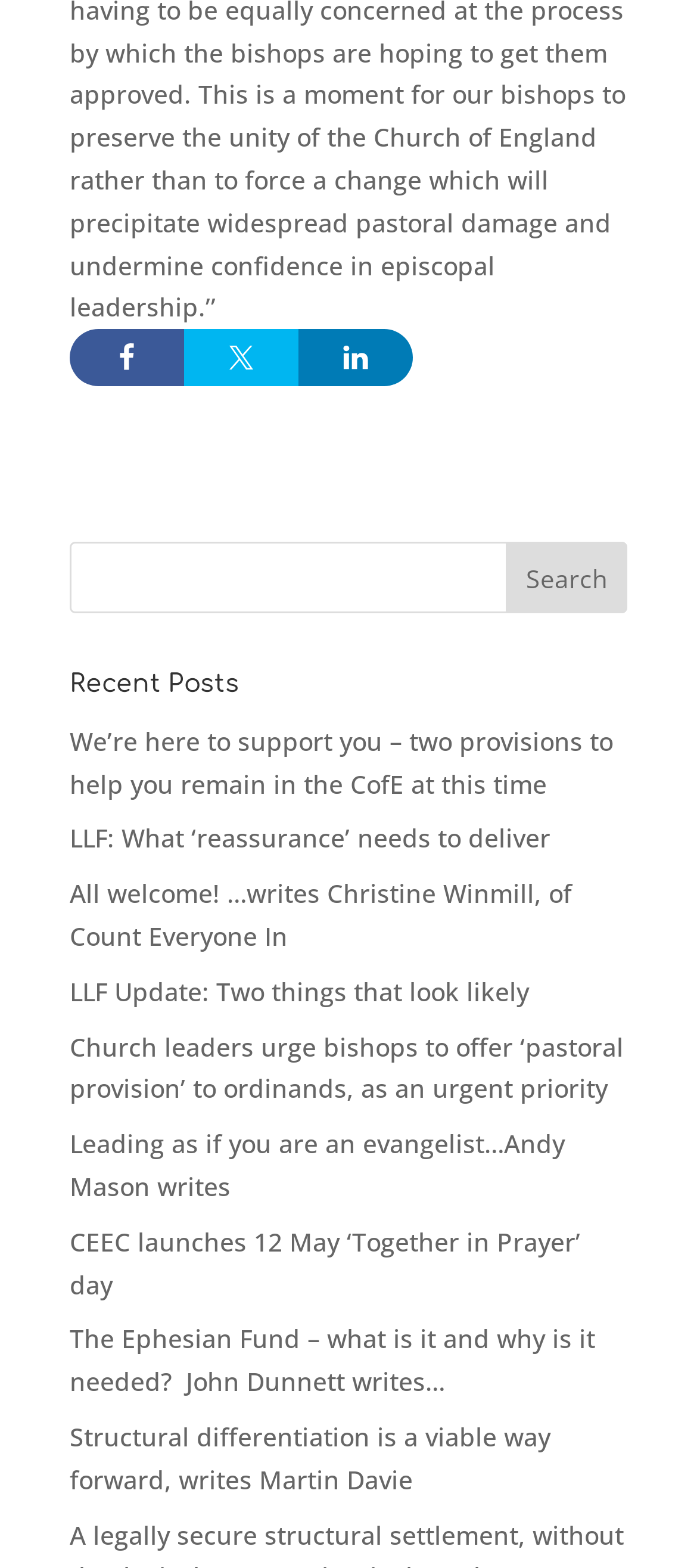Respond to the question below with a concise word or phrase:
What is the purpose of the search bar?

To search posts